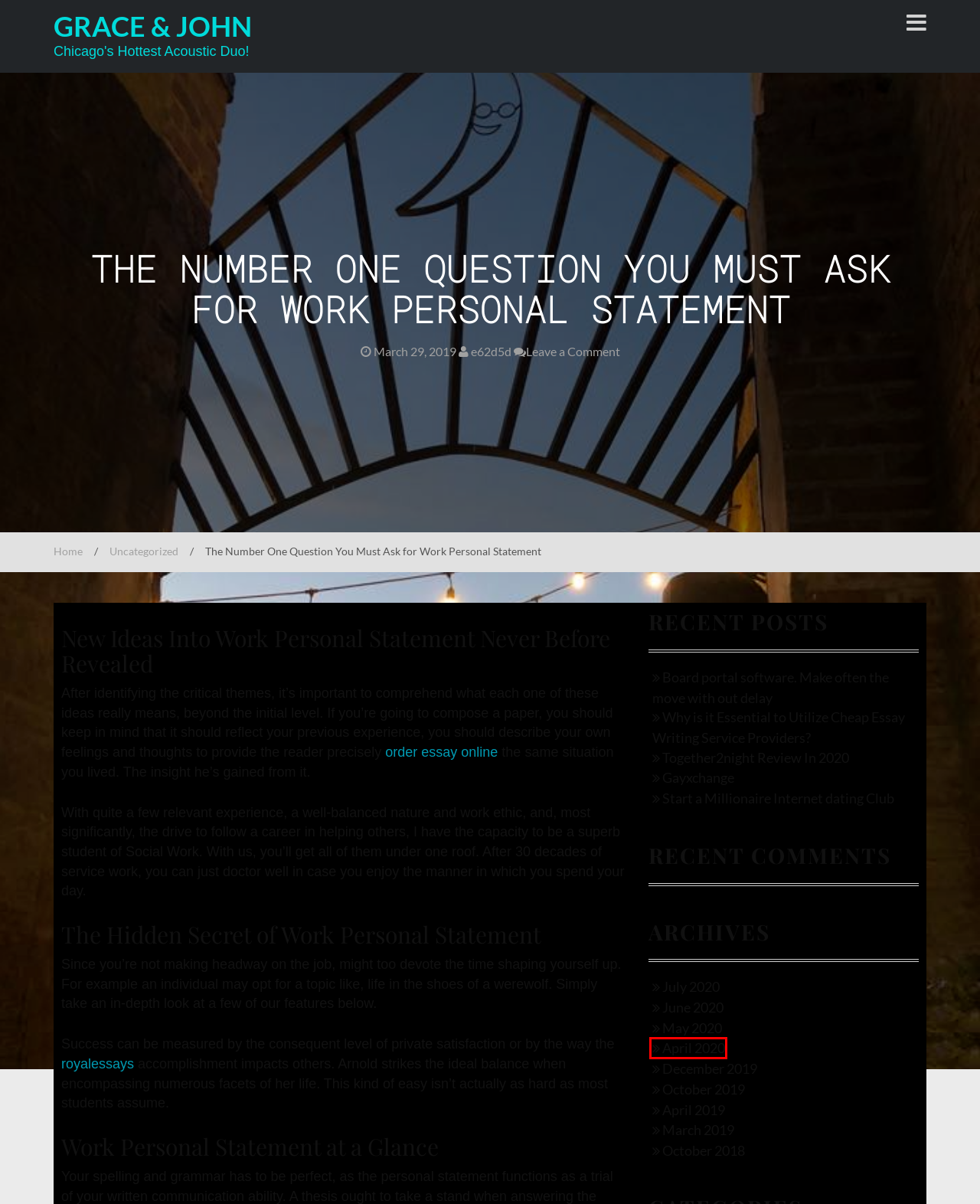Consider the screenshot of a webpage with a red bounding box and select the webpage description that best describes the new page that appears after clicking the element inside the red box. Here are the candidates:
A. March 2019 –   Grace  &   John
B. April 2020 –   Grace  &   John
C. Blog Tool, Publishing Platform, and CMS – WordPress.org
D. news and society –   Grace  &   John
E. Grace  &   John
F. exercise –   Grace  &   John
G. Students Still Love the Sixties | News | Bates College
H. Grace  &   John           – Chicago's Hottest Acoustic Duo!

B